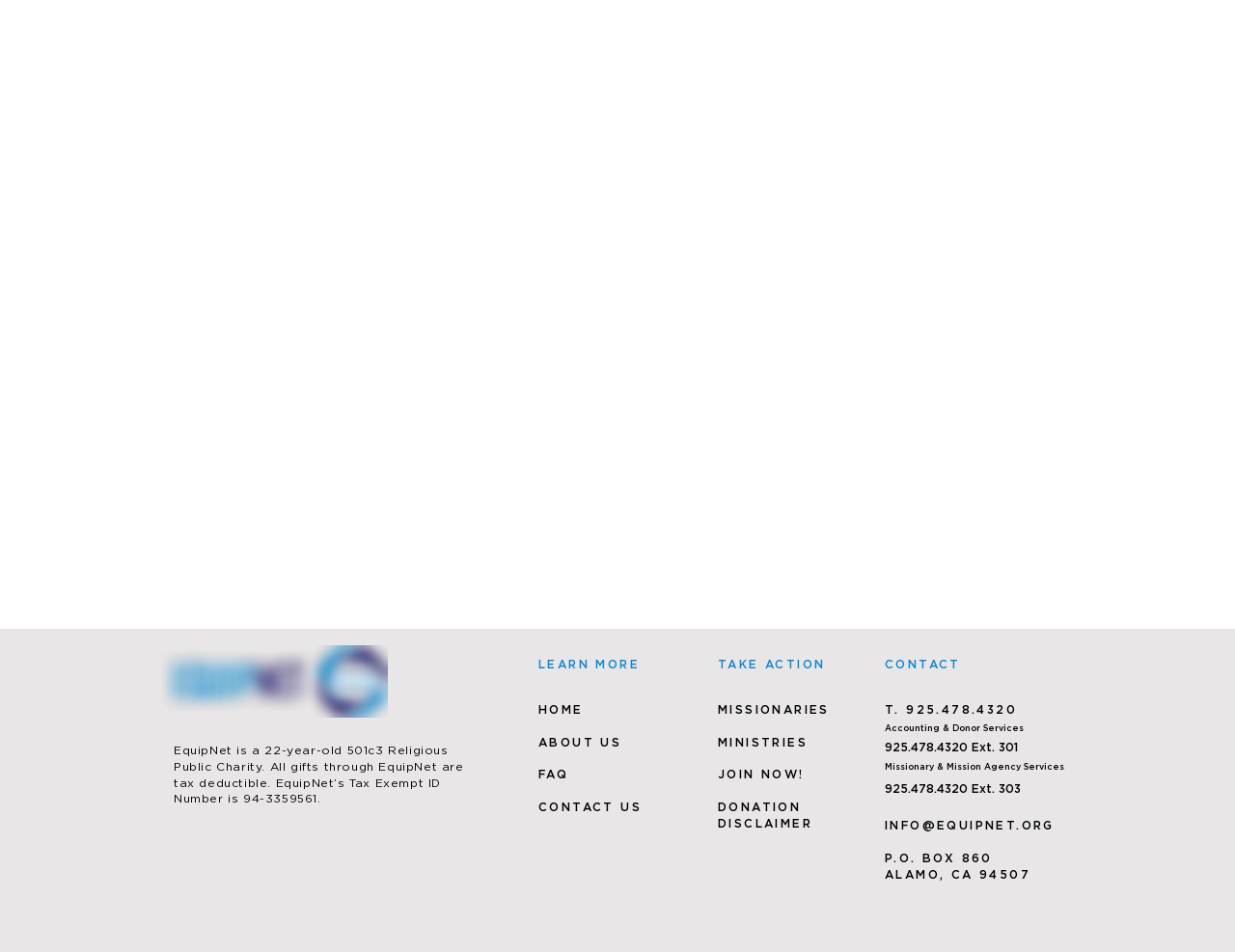Identify the bounding box coordinates of the clickable region to carry out the given instruction: "Send an email to INFO@EQUIPNET.ORG".

[0.716, 0.86, 0.854, 0.875]